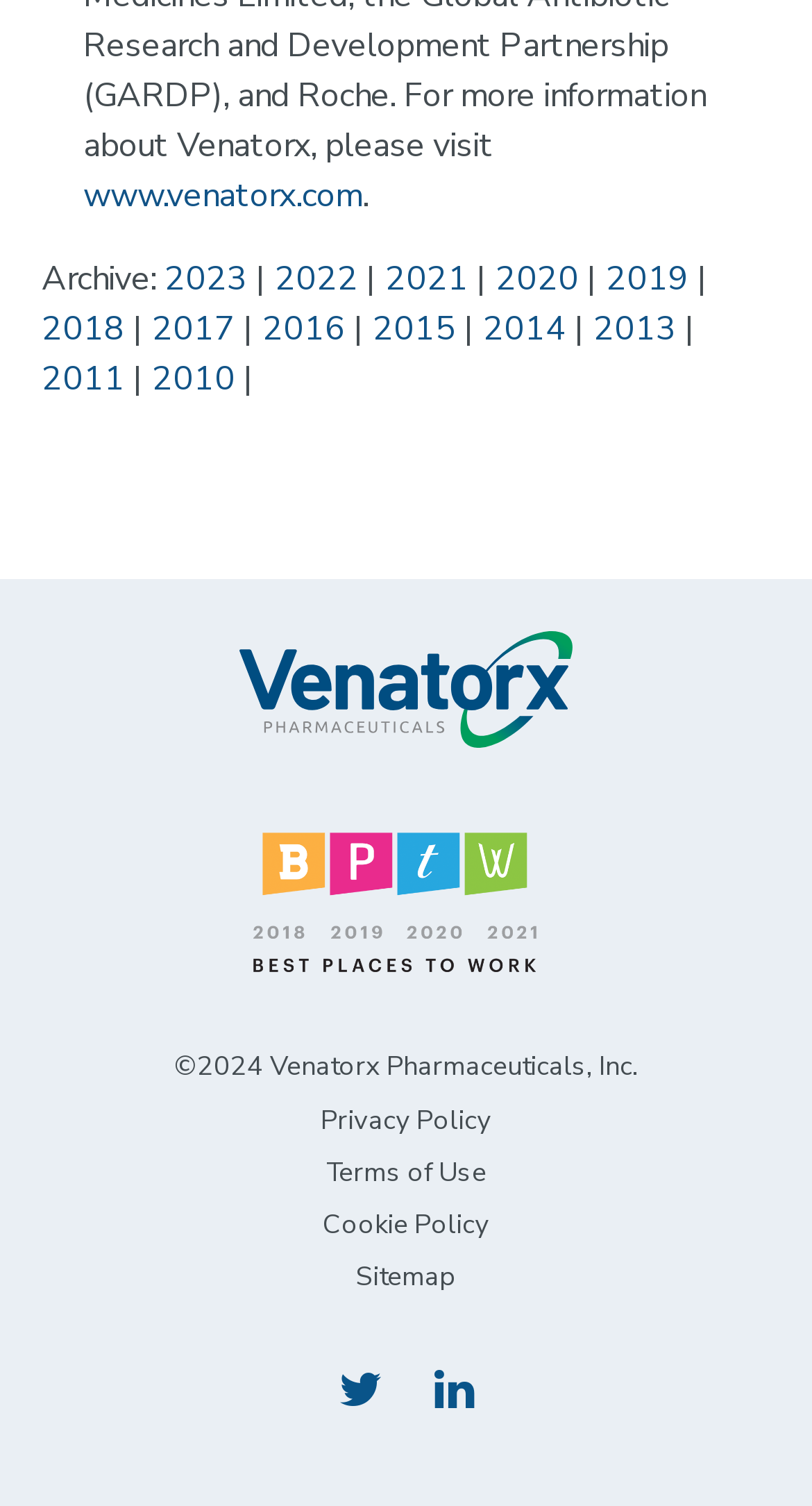What is the last year listed in the archive?
Deliver a detailed and extensive answer to the question.

The last year listed in the archive is 2023, which is the first link in the archive section, located at the top of the webpage.